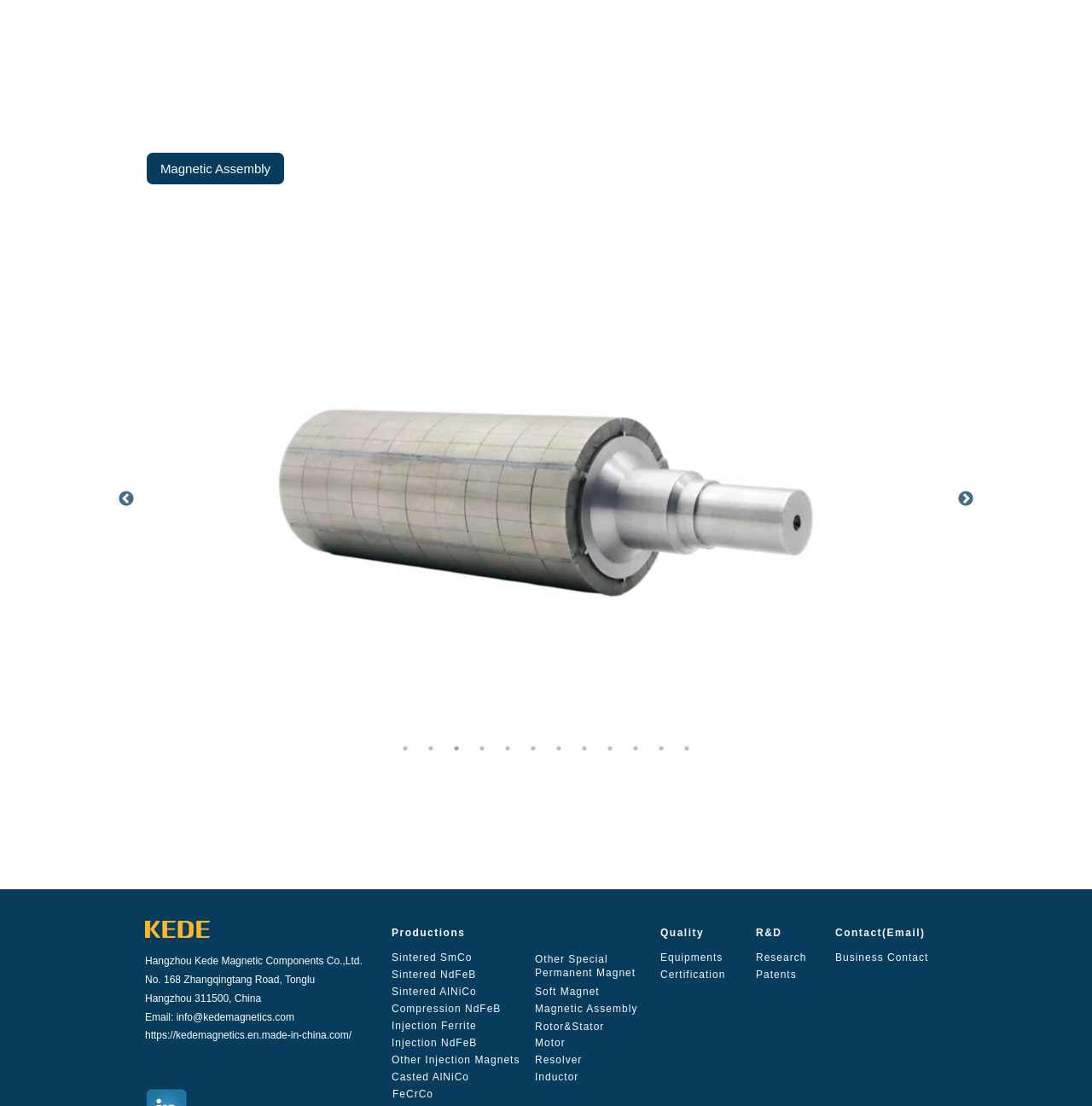Locate the bounding box coordinates of the element I should click to achieve the following instruction: "Click the 'Magnetic Assembly' link".

[0.134, 0.138, 0.26, 0.174]